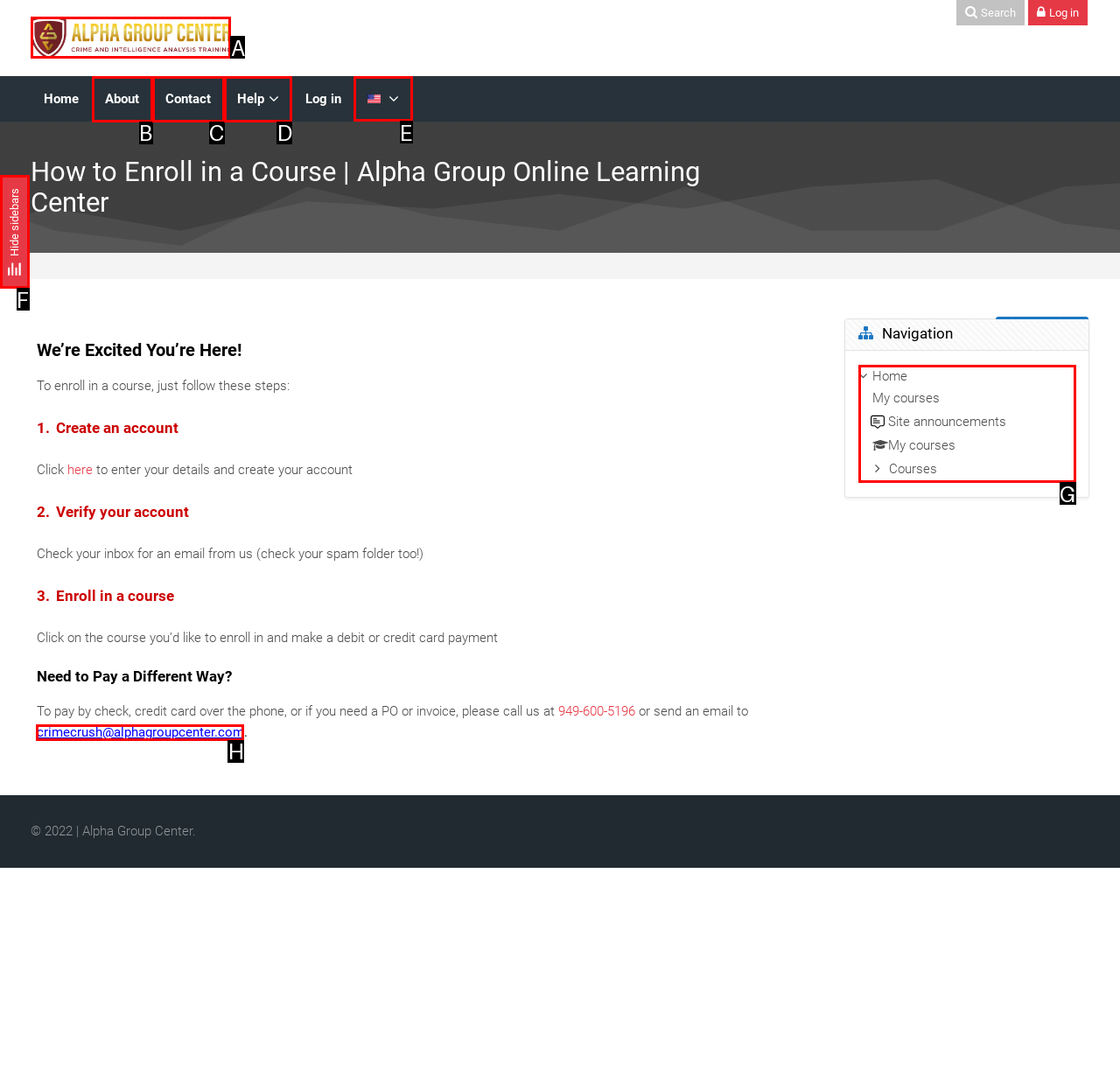Select the correct UI element to complete the task: Click on the 'English-US' button
Please provide the letter of the chosen option.

E